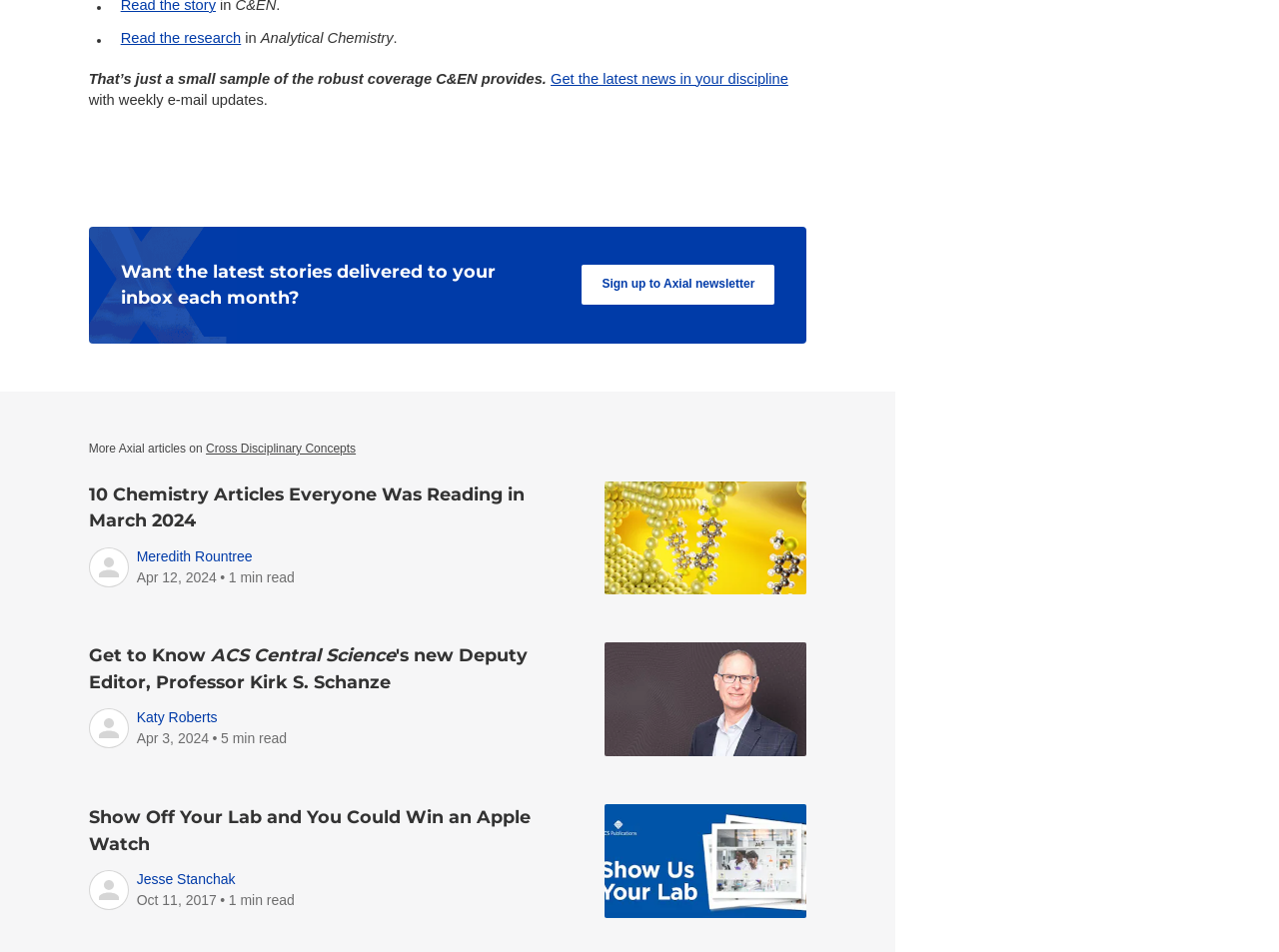Predict the bounding box for the UI component with the following description: "Cross Disciplinary Concepts".

[0.161, 0.464, 0.278, 0.478]